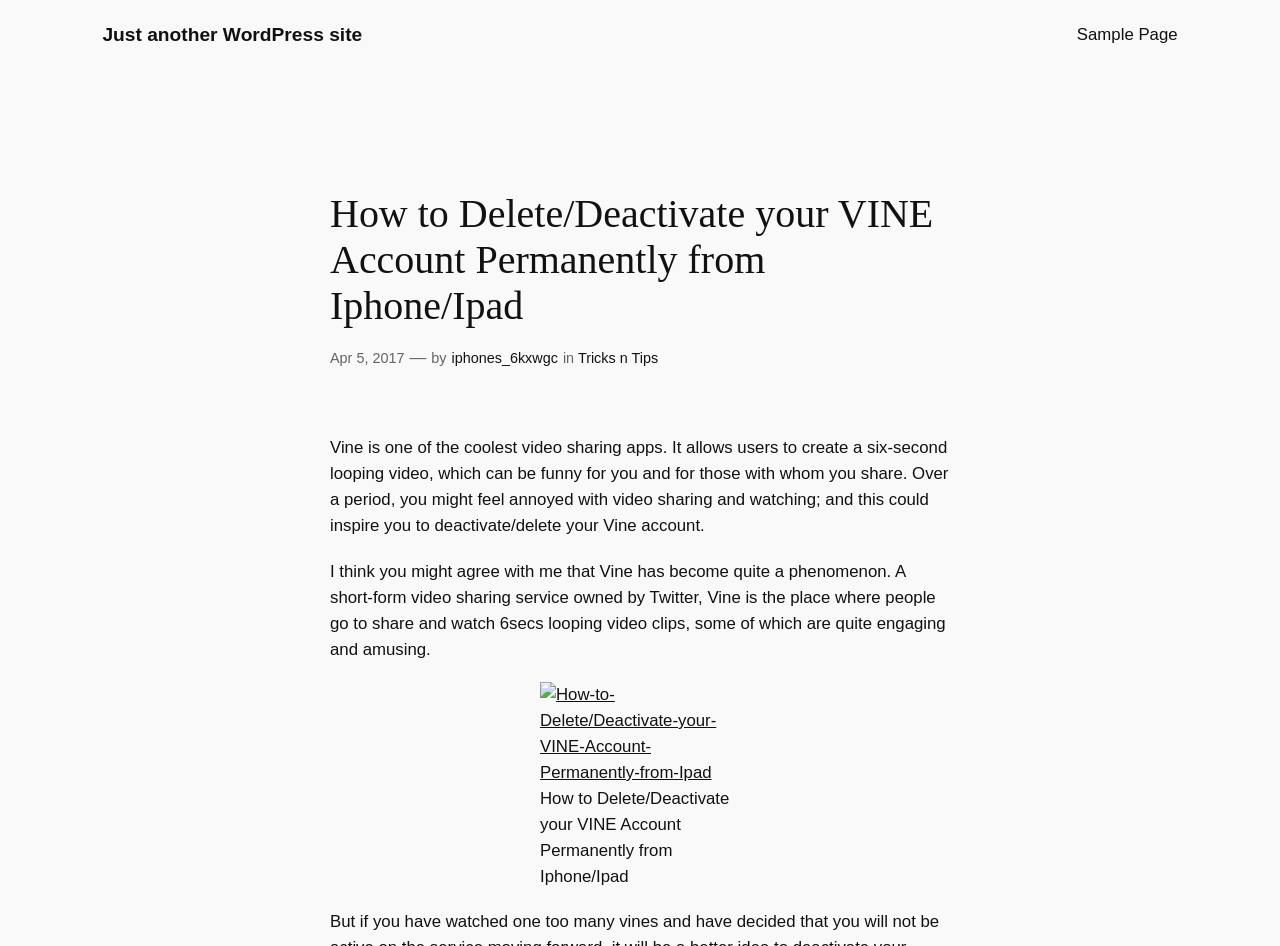Find the bounding box coordinates for the HTML element specified by: "iphones_6kxwgc".

[0.353, 0.37, 0.436, 0.387]